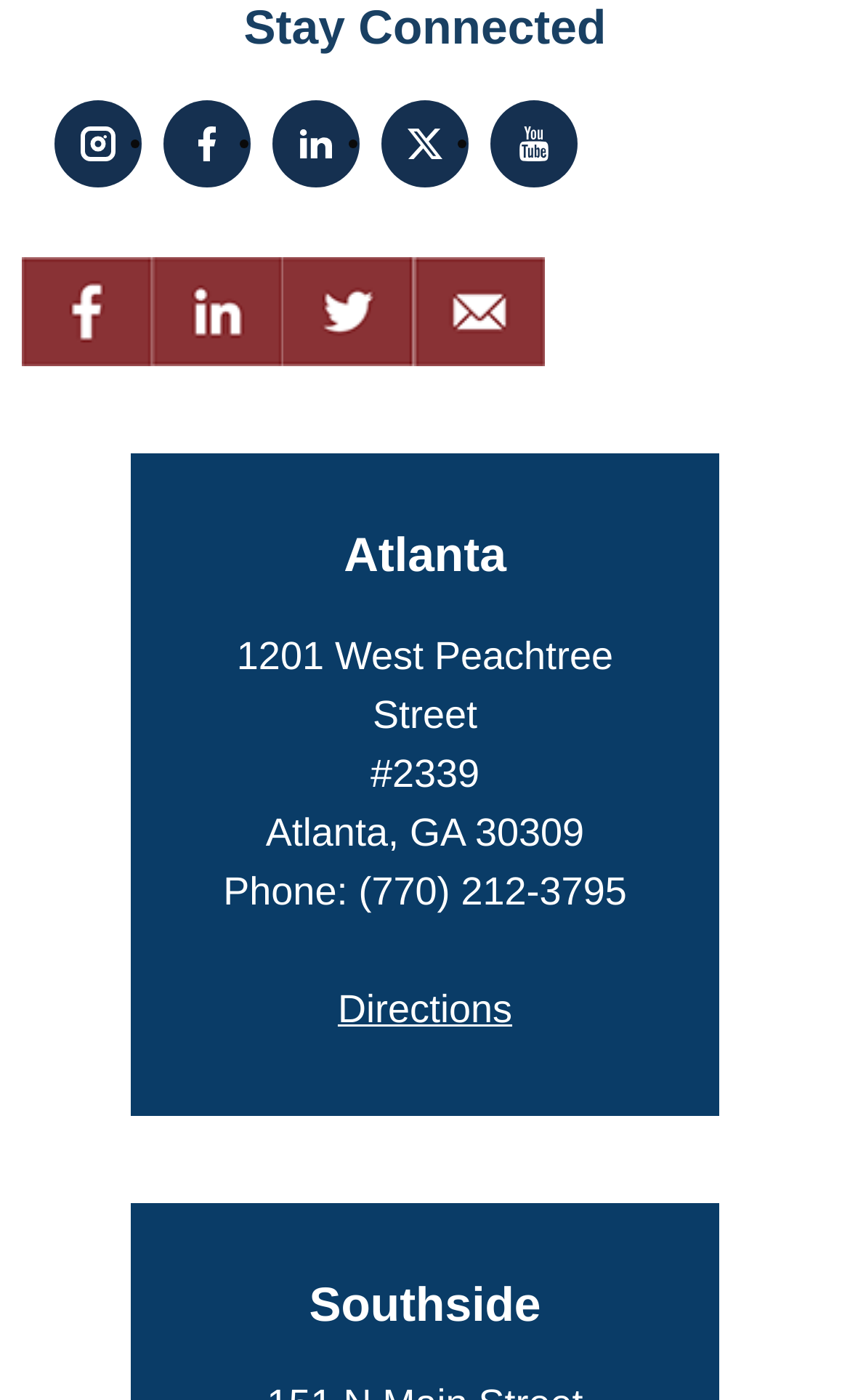Please determine the bounding box coordinates for the UI element described as: "aria-label="follow us on Facebook"".

[0.192, 0.089, 0.295, 0.114]